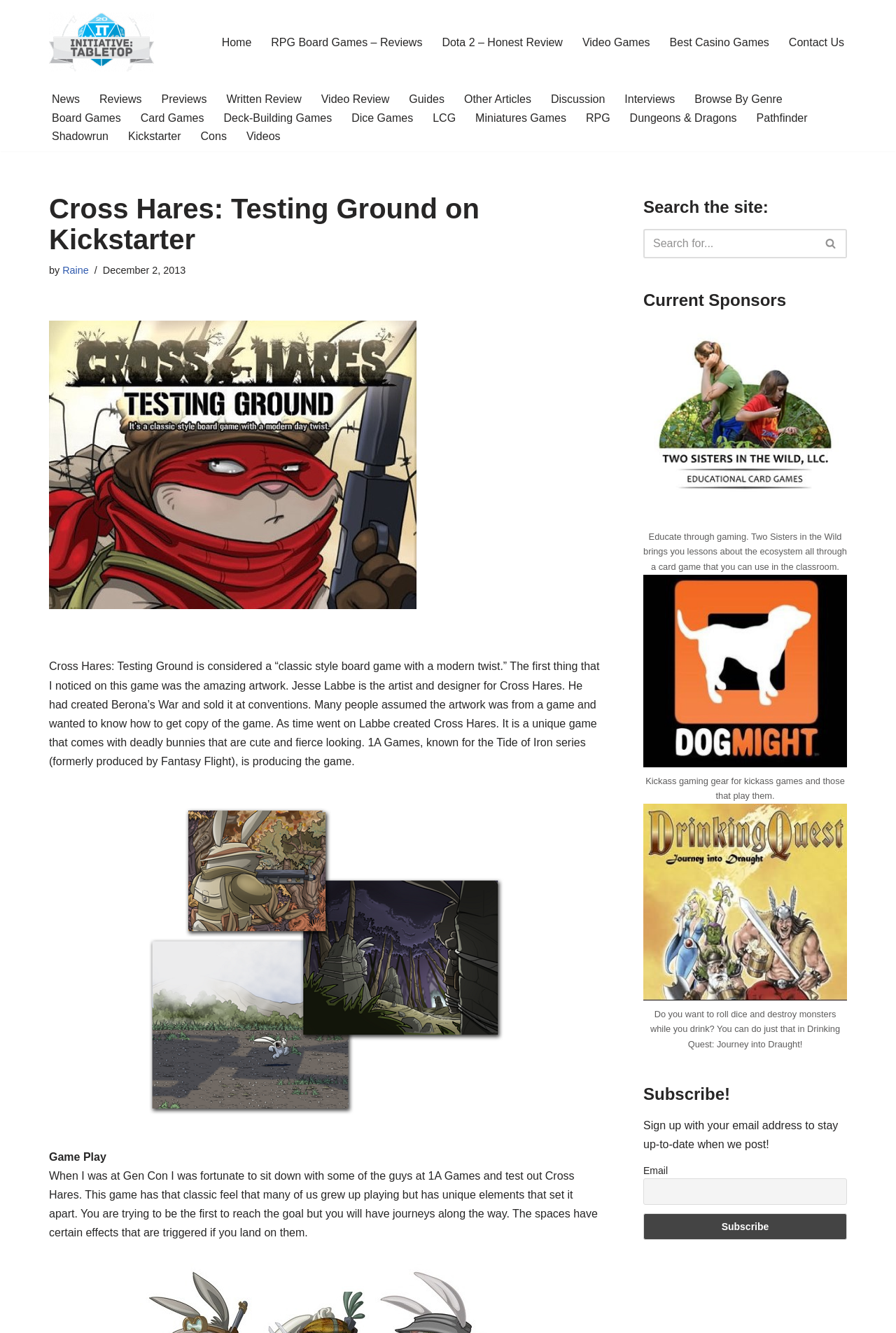Identify and provide the text content of the webpage's primary headline.

Cross Hares: Testing Ground on Kickstarter